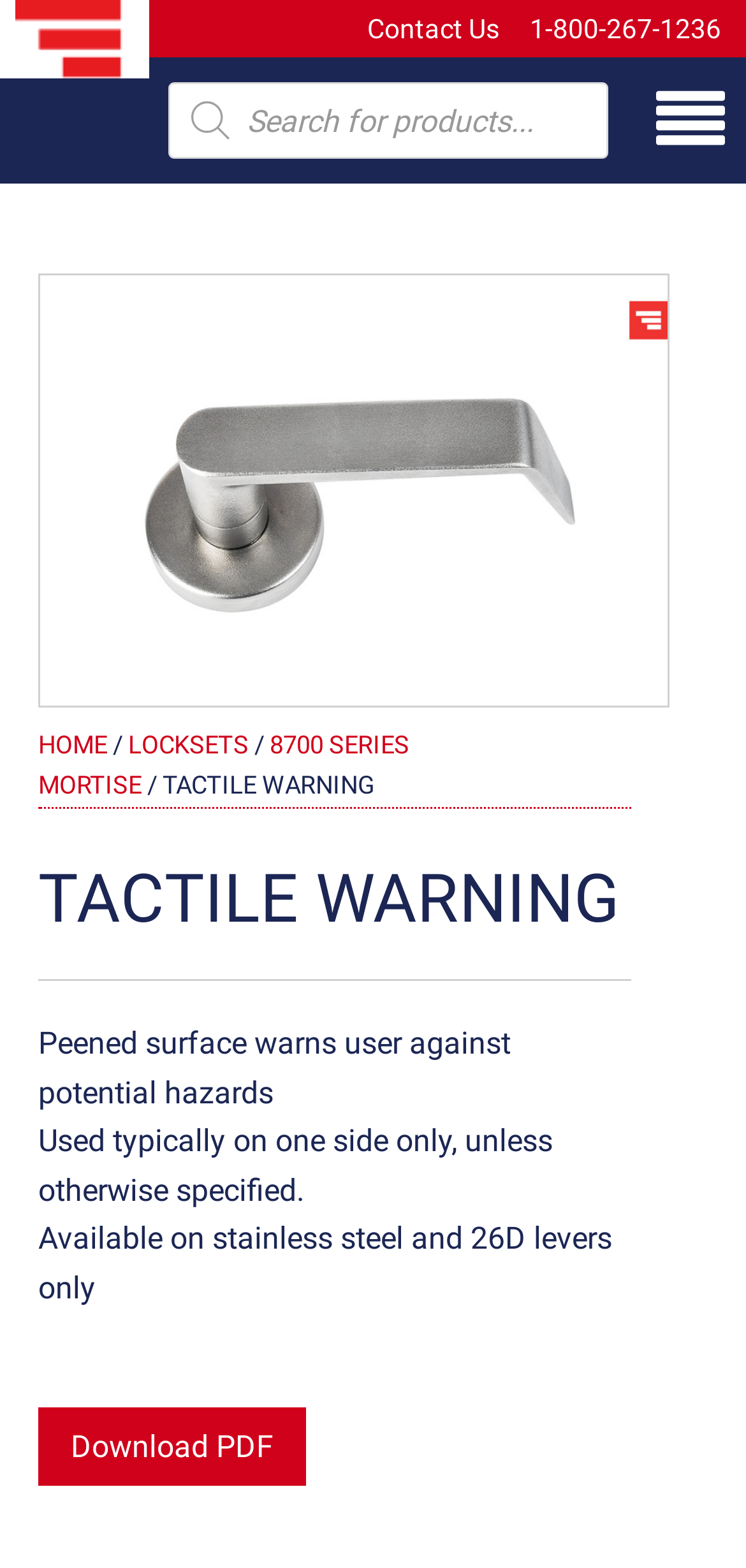Given the element description "1-800-267-1236", identify the bounding box of the corresponding UI element.

[0.703, 0.005, 0.967, 0.032]